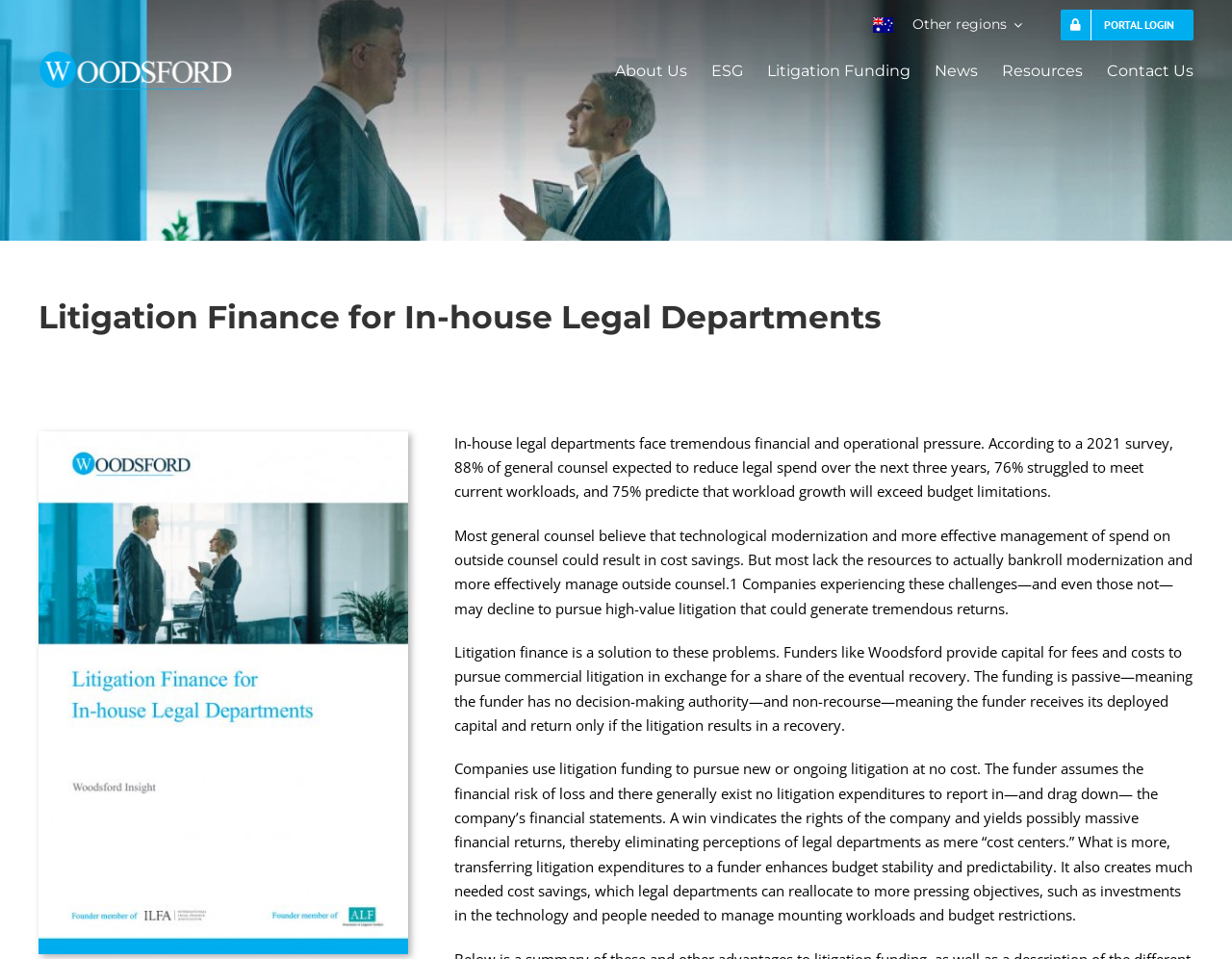Using the provided element description: "News", identify the bounding box coordinates. The coordinates should be four floats between 0 and 1 in the order [left, top, right, bottom].

[0.759, 0.02, 0.794, 0.087]